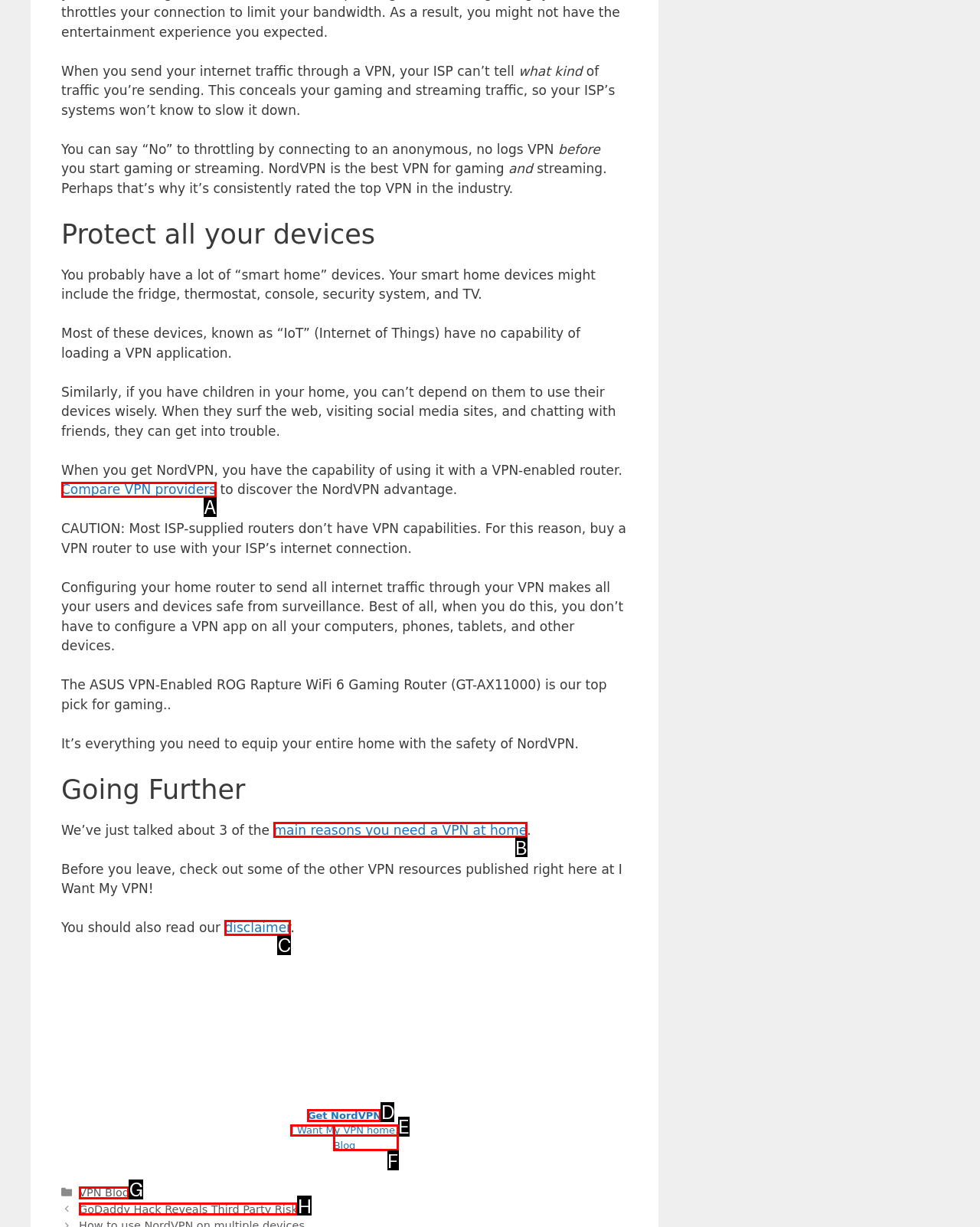Find the HTML element to click in order to complete this task: Get NordVPN
Answer with the letter of the correct option.

D